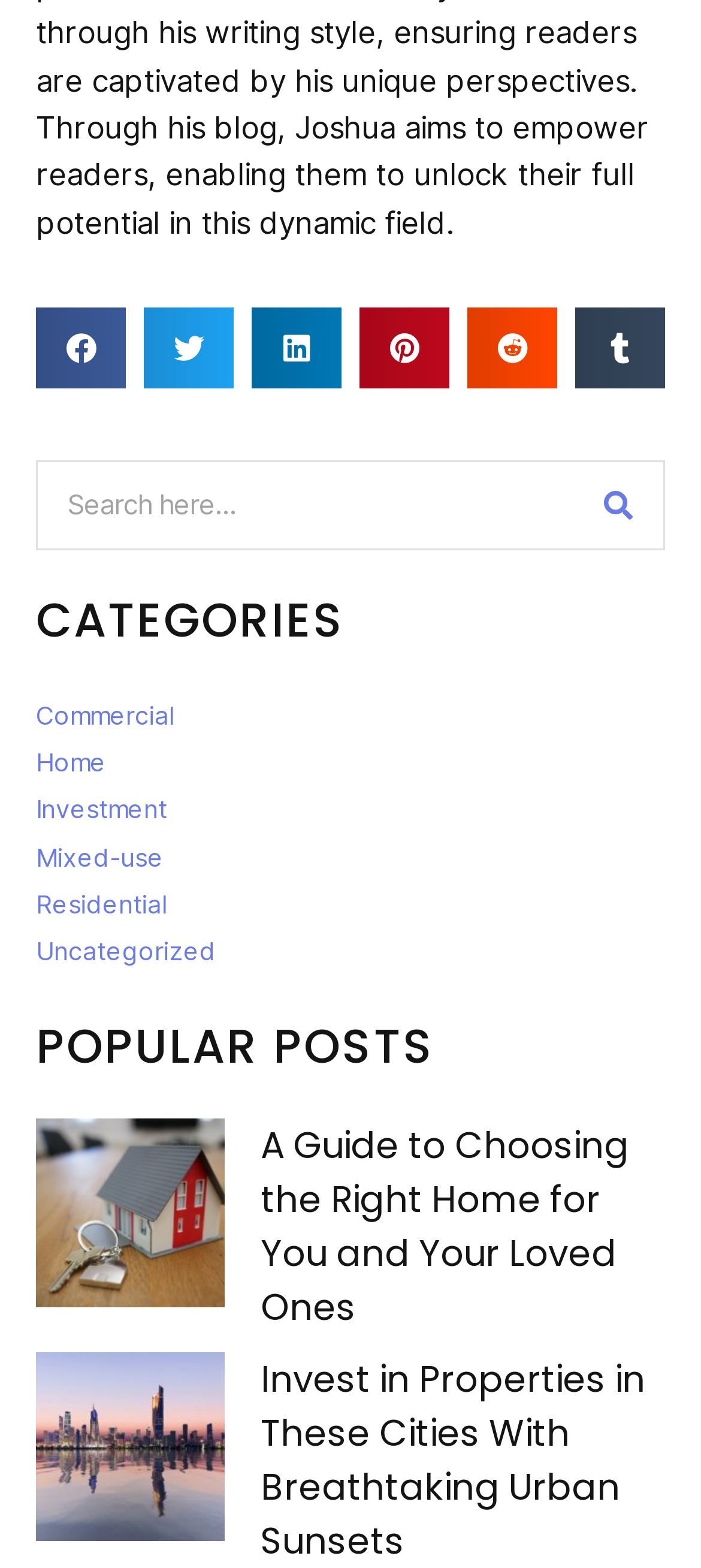What is the function of the search bar?
Please respond to the question with a detailed and thorough explanation.

The search bar, located below the social media sharing buttons, allows users to search for specific content within the webpage by typing keywords and clicking the 'Search' button.